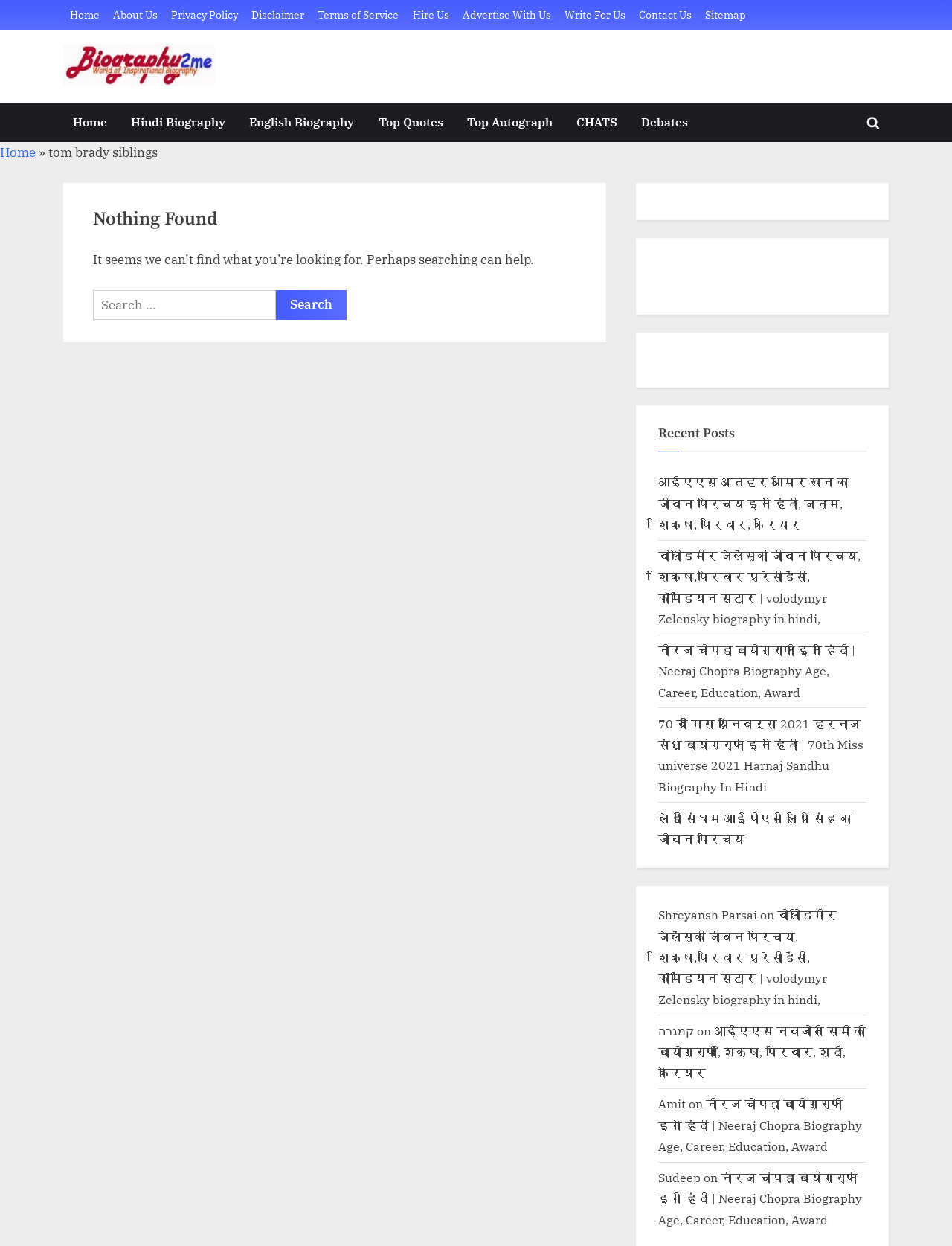Answer the question below in one word or phrase:
What type of content is featured on the webpage?

Biographies